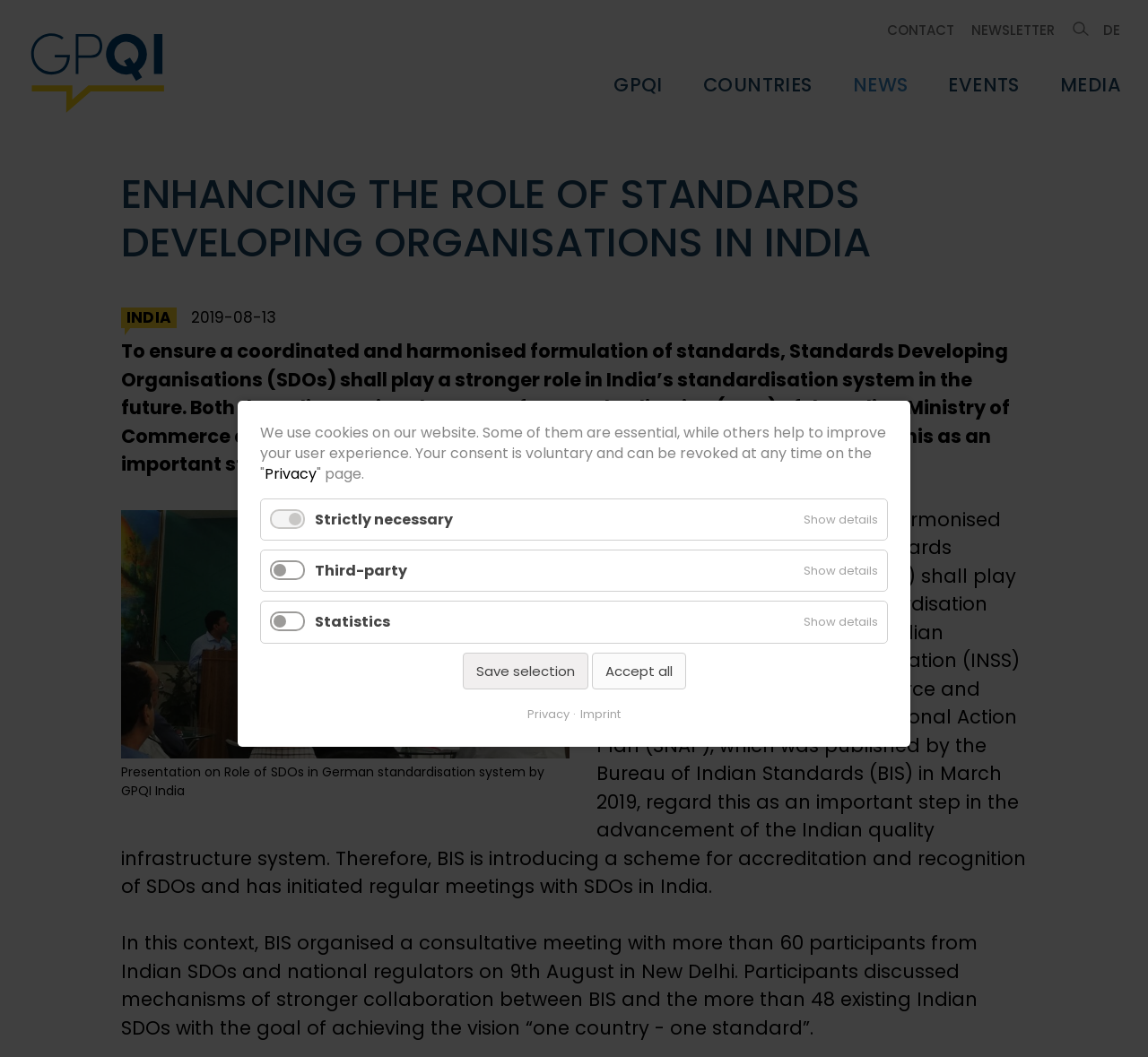Specify the bounding box coordinates of the element's region that should be clicked to achieve the following instruction: "Click the 'Search' button". The bounding box coordinates consist of four float numbers between 0 and 1, in the format [left, top, right, bottom].

[0.934, 0.02, 0.949, 0.035]